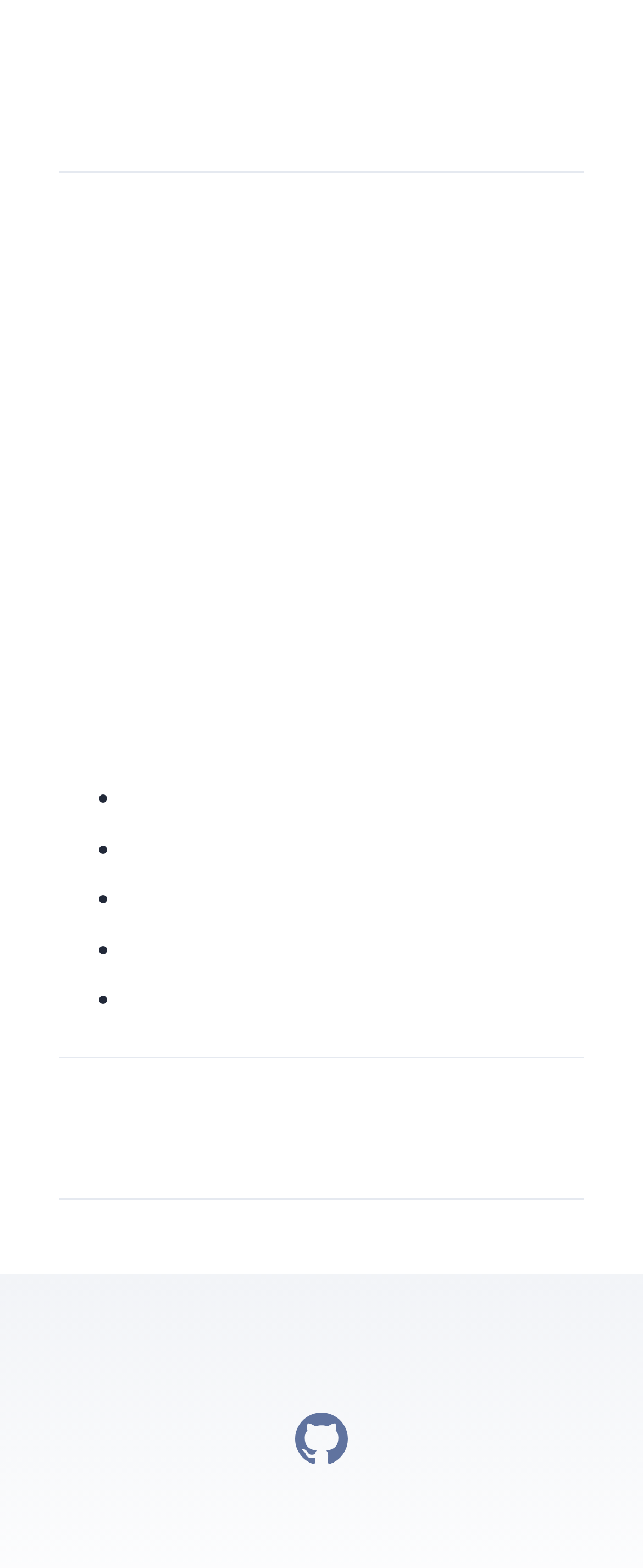Respond with a single word or phrase for the following question: 
Where can you find Joey's GitHub repo?

Through the link at the bottom